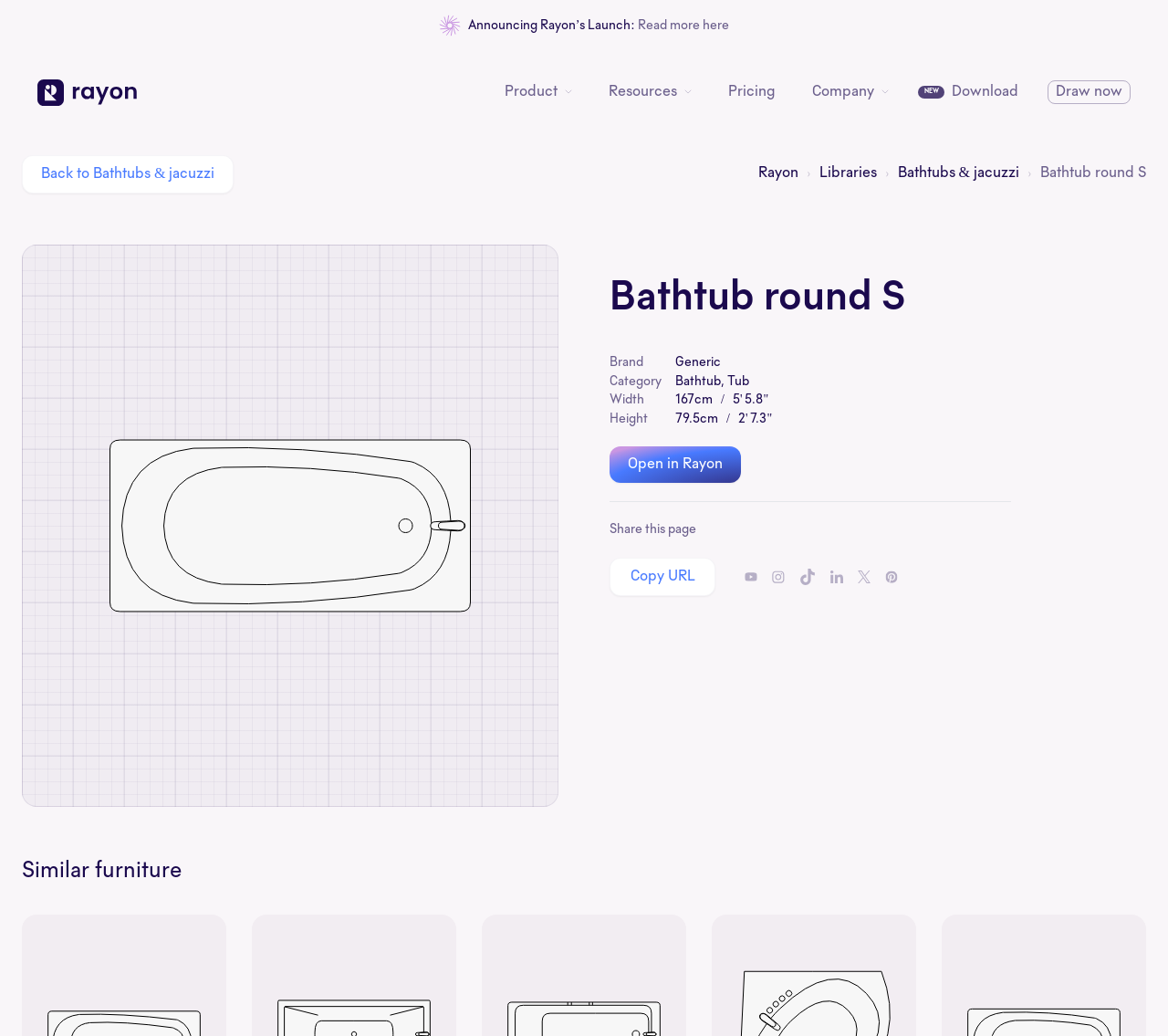Give a concise answer of one word or phrase to the question: 
What is the purpose of the 'Open in Rayon' button?

To open the bathtub in Rayon